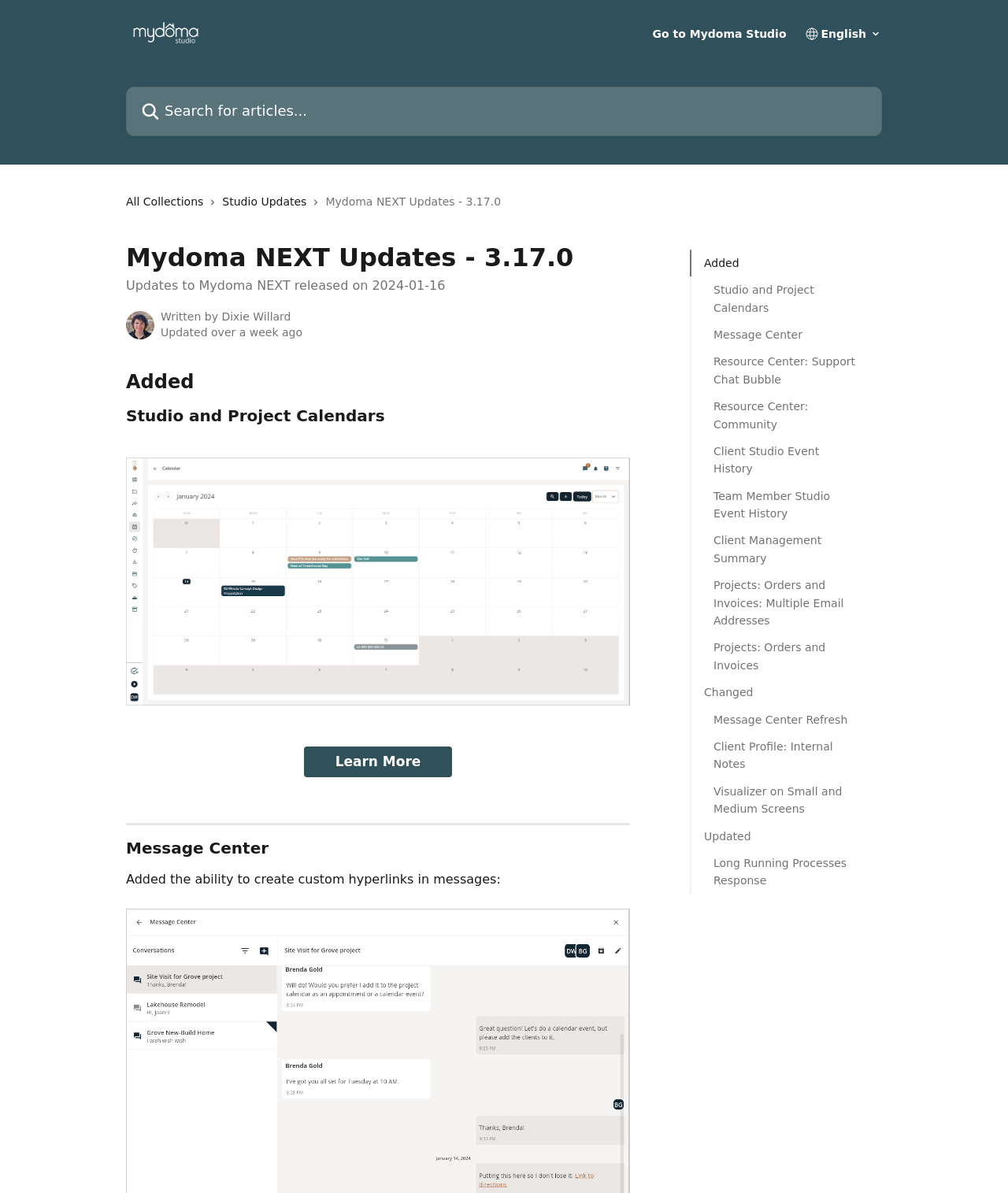Locate the bounding box coordinates of the area that needs to be clicked to fulfill the following instruction: "Learn More about Added features". The coordinates should be in the format of four float numbers between 0 and 1, namely [left, top, right, bottom].

[0.301, 0.625, 0.449, 0.652]